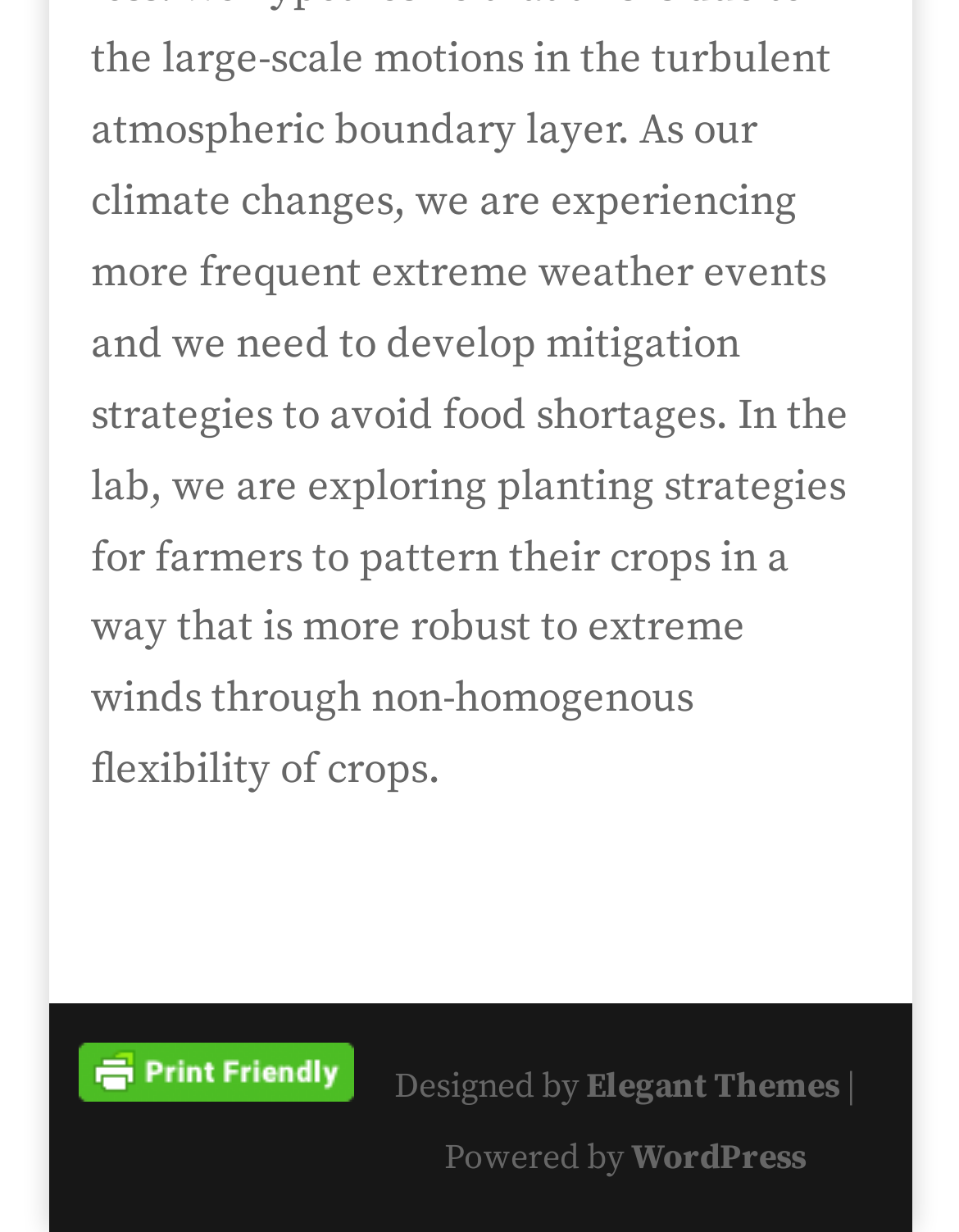What is the platform used to power this website?
By examining the image, provide a one-word or phrase answer.

WordPress